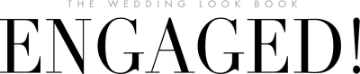Provide a comprehensive description of the image.

The image displays the title "ENGAGED!" prominently, set against a clean white background. This title is part of a broader theme titled "THE WEDDING LOOK BOOK," which suggests a focus on wedding inspiration and planning. The bold typography and the use of an exclamation mark convey excitement and anticipation, perfect for couples in the engagement phase. This visual element likely serves as an engaging feature in a wedding planning resource, inviting readers to explore various ideas and insights related to their upcoming nuptials.